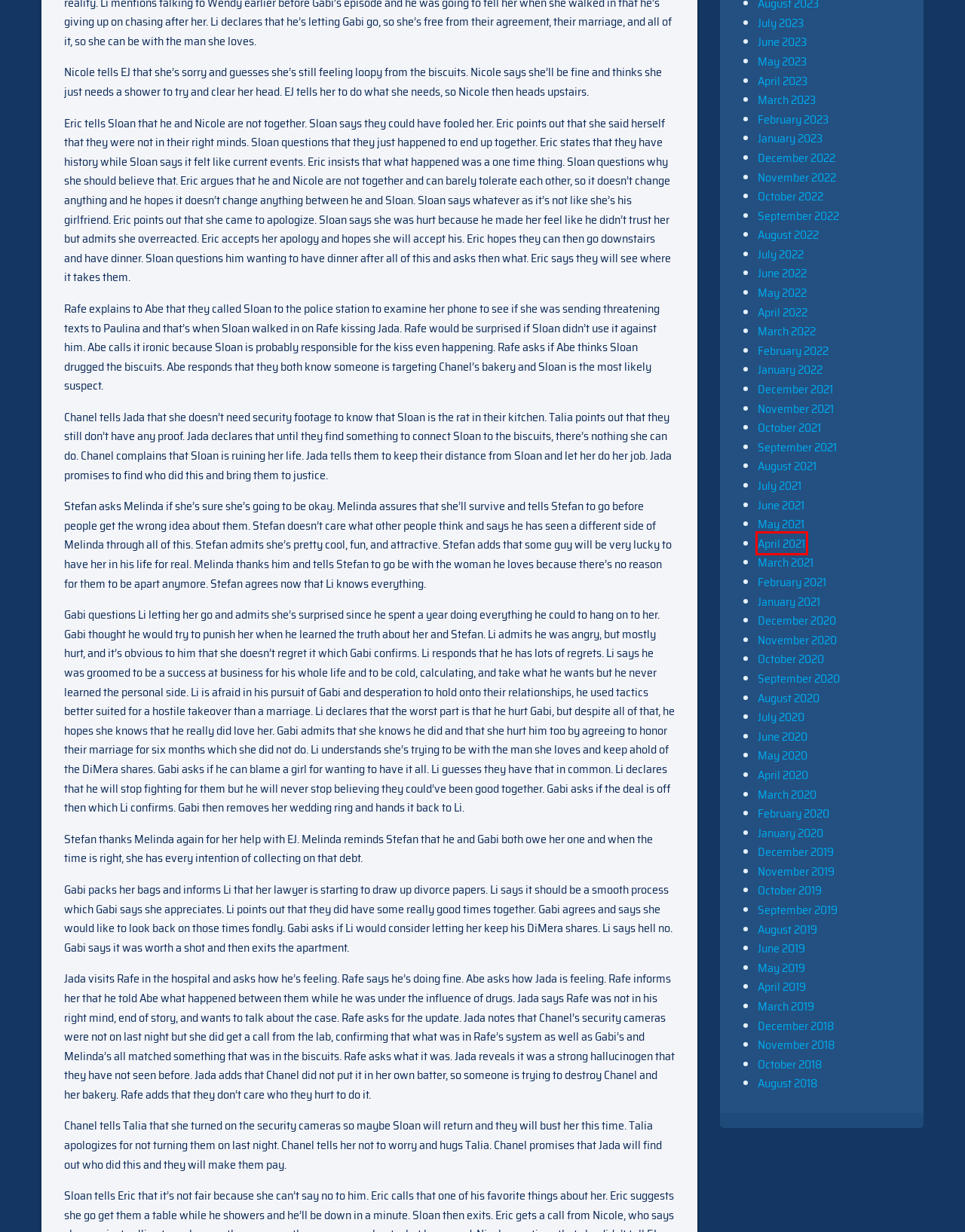You are given a screenshot of a webpage with a red rectangle bounding box around a UI element. Select the webpage description that best matches the new webpage after clicking the element in the bounding box. Here are the candidates:
A. April 2021 – TVMEG.COM
B. December 2022 – TVMEG.COM
C. April 2022 – TVMEG.COM
D. June 2021 – TVMEG.COM
E. January 2022 – TVMEG.COM
F. March 2022 – TVMEG.COM
G. April 2023 – TVMEG.COM
H. January 2021 – TVMEG.COM

A